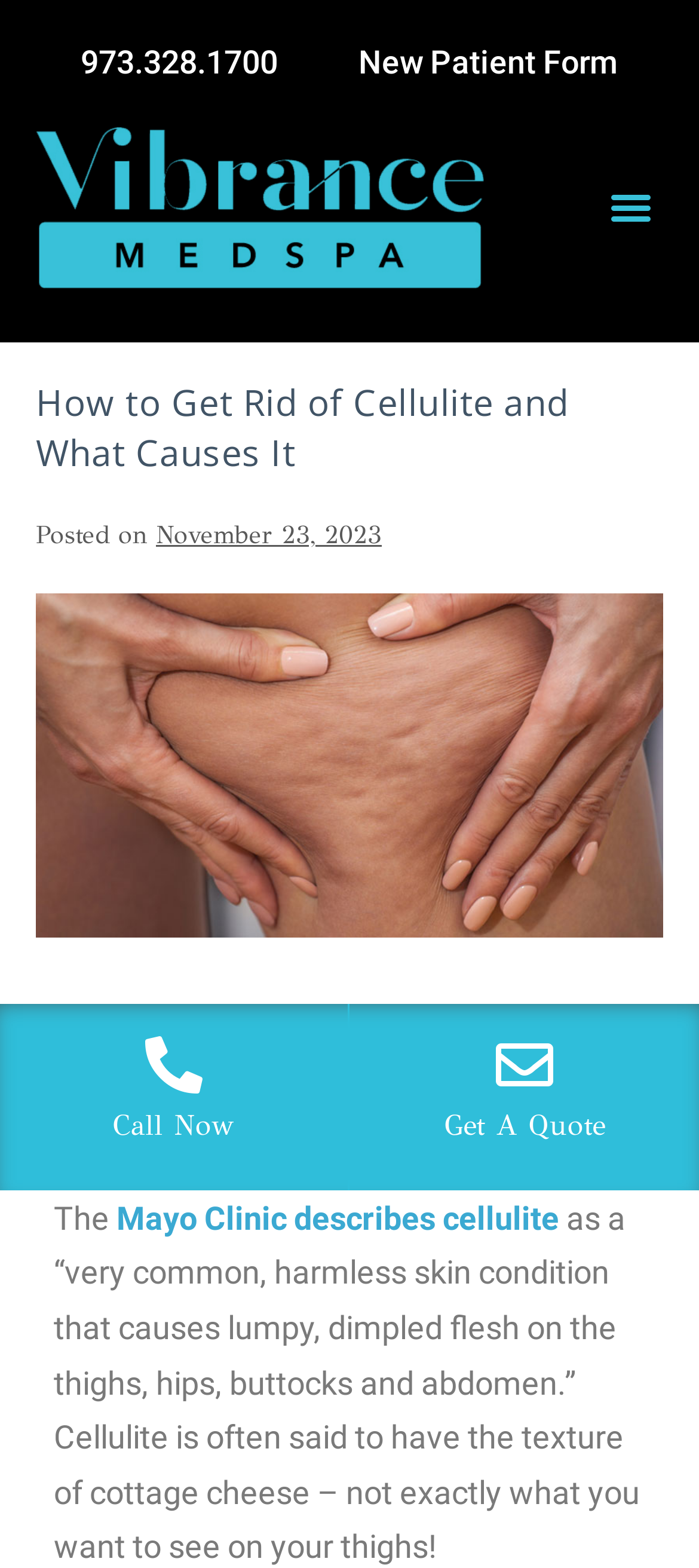Utilize the information from the image to answer the question in detail:
What is the action of the button at the top right corner of the webpage?

The button at the top right corner of the webpage is a menu toggle button, which is indicated by the button element with the bounding box coordinates [0.856, 0.112, 0.949, 0.153] and the text 'Menu Toggle'.